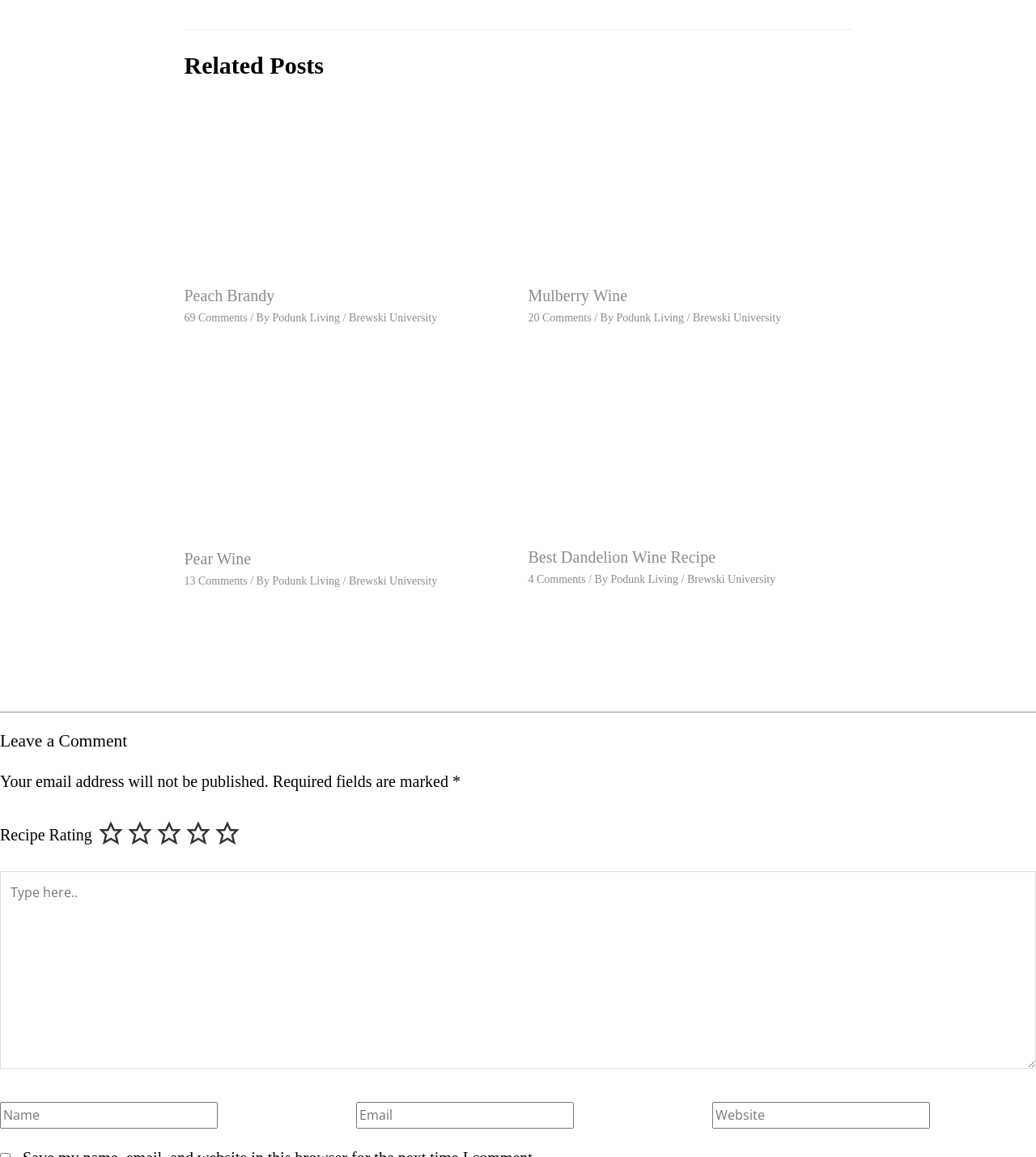Please give a one-word or short phrase response to the following question: 
What is the purpose of this webpage?

Displaying wine recipes